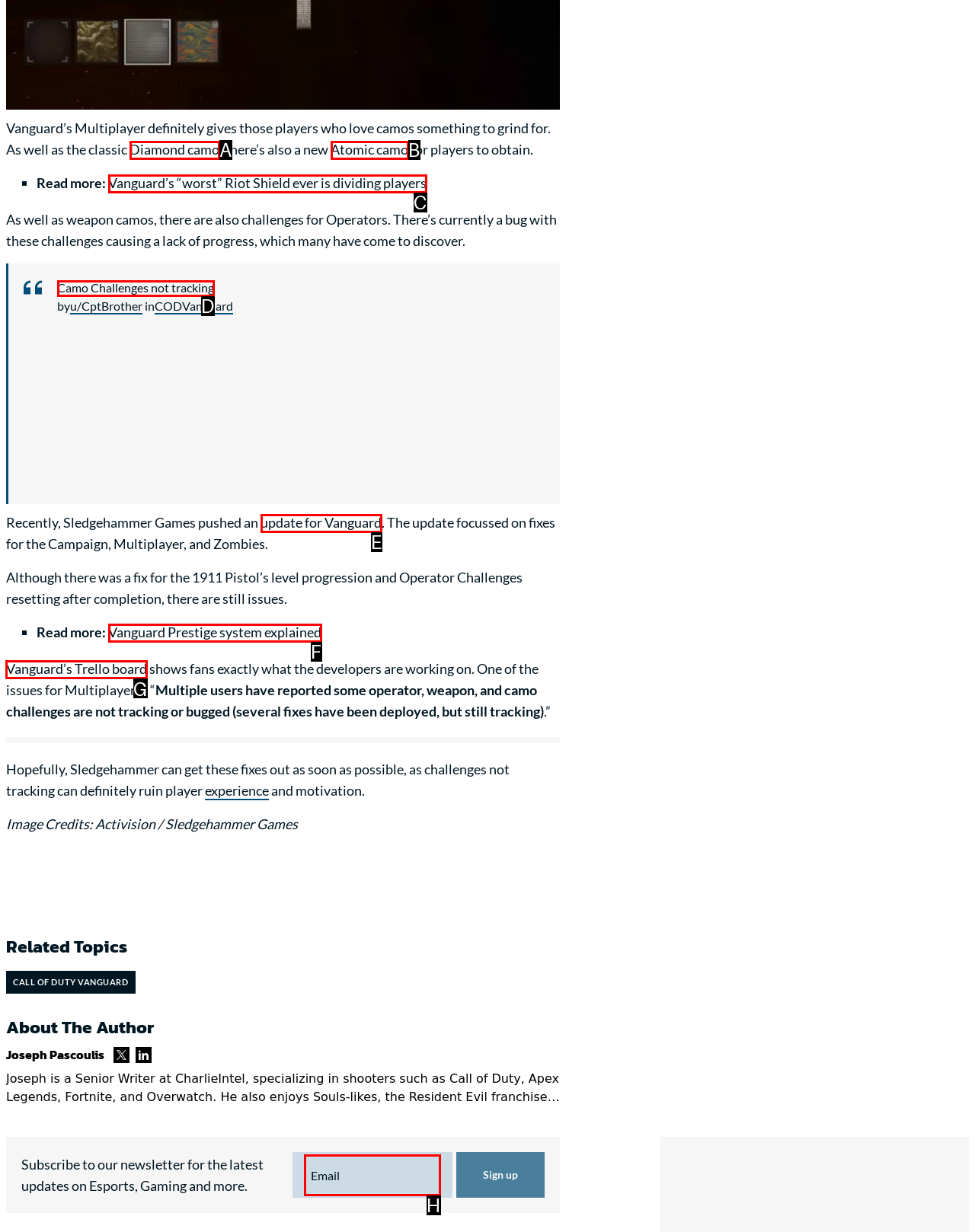From the given options, indicate the letter that corresponds to the action needed to complete this task: Click on the link to Vanguard’s Trello board. Respond with only the letter.

G